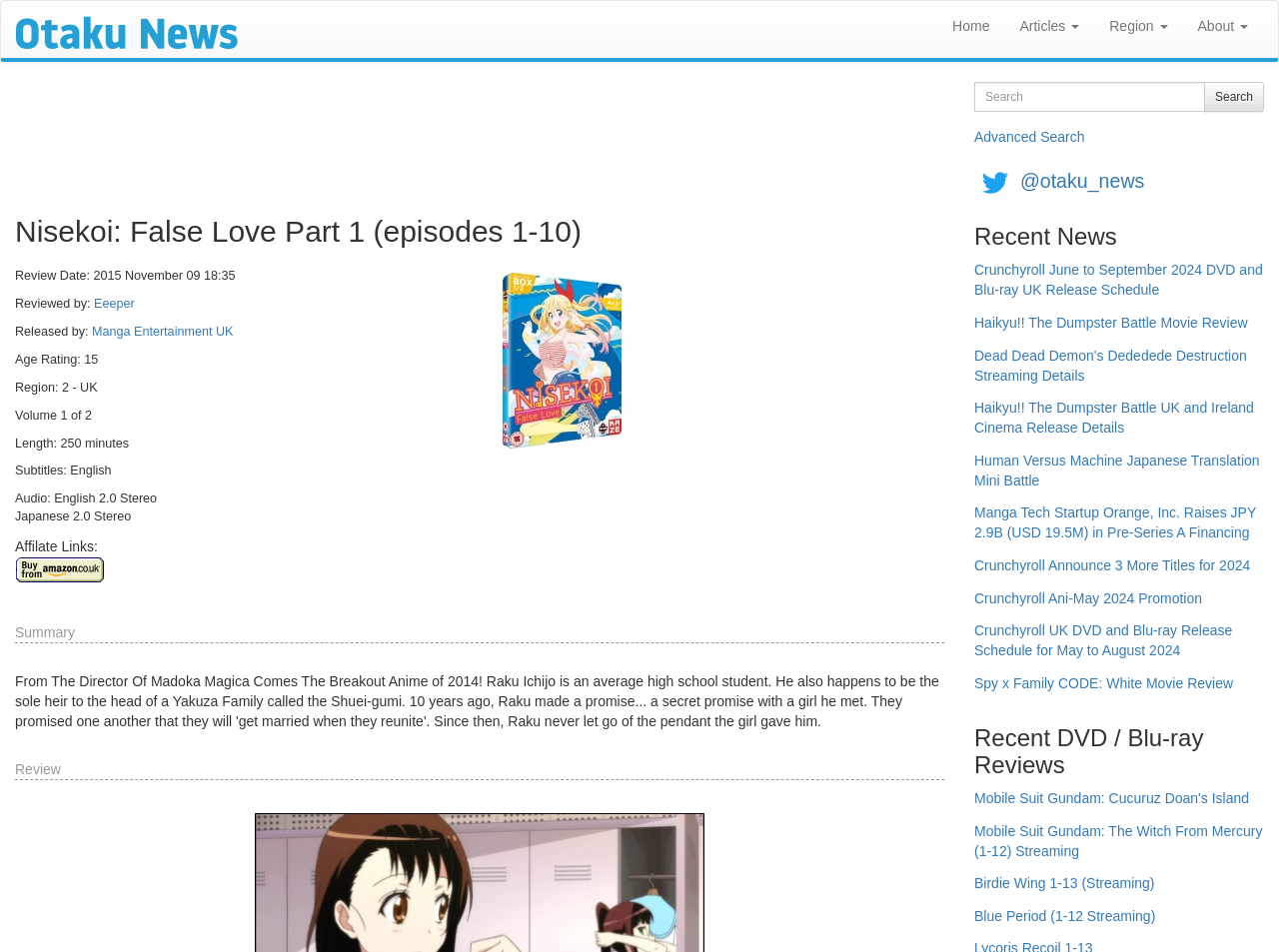Kindly determine the bounding box coordinates for the area that needs to be clicked to execute this instruction: "Click the 'Home' link".

[0.733, 0.001, 0.786, 0.054]